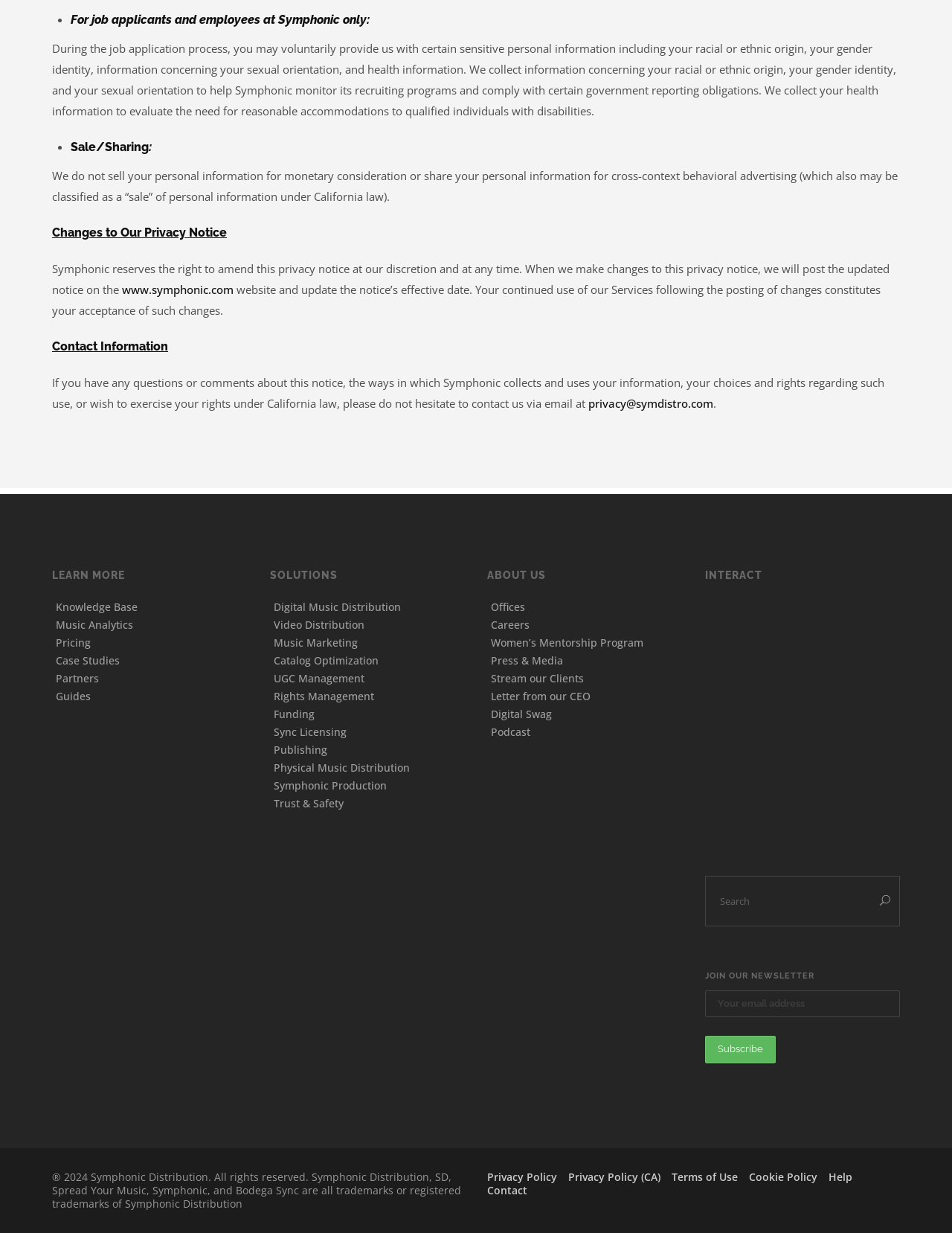Locate the bounding box of the user interface element based on this description: "Stream our Clients".

[0.512, 0.535, 0.617, 0.565]